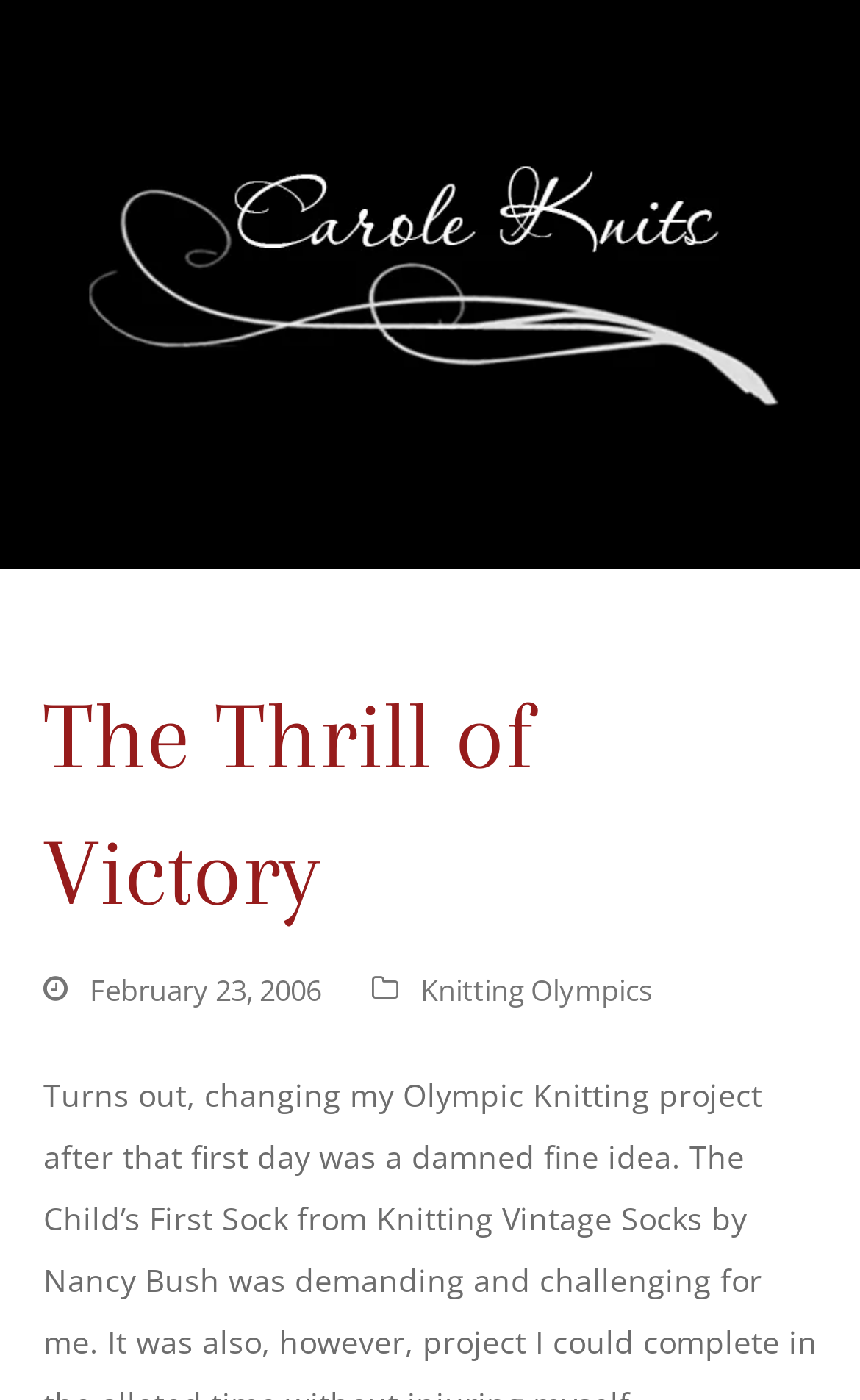Please answer the following question using a single word or phrase: 
What is the name of the blog?

Carole Knits